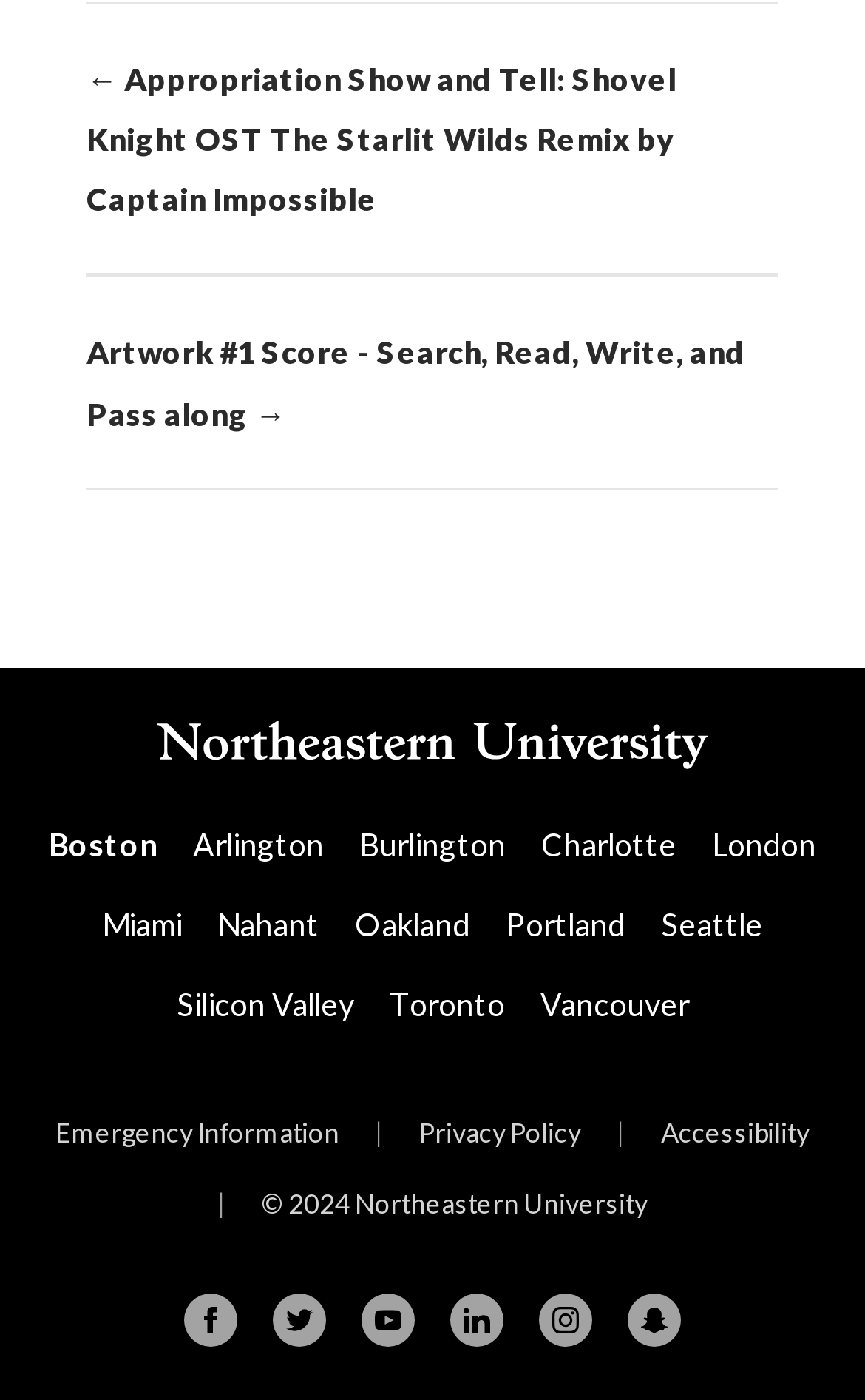Please identify the bounding box coordinates of the region to click in order to complete the given instruction: "Read the article about 'Cryptocurrency Premier Guide'". The coordinates should be four float numbers between 0 and 1, i.e., [left, top, right, bottom].

None